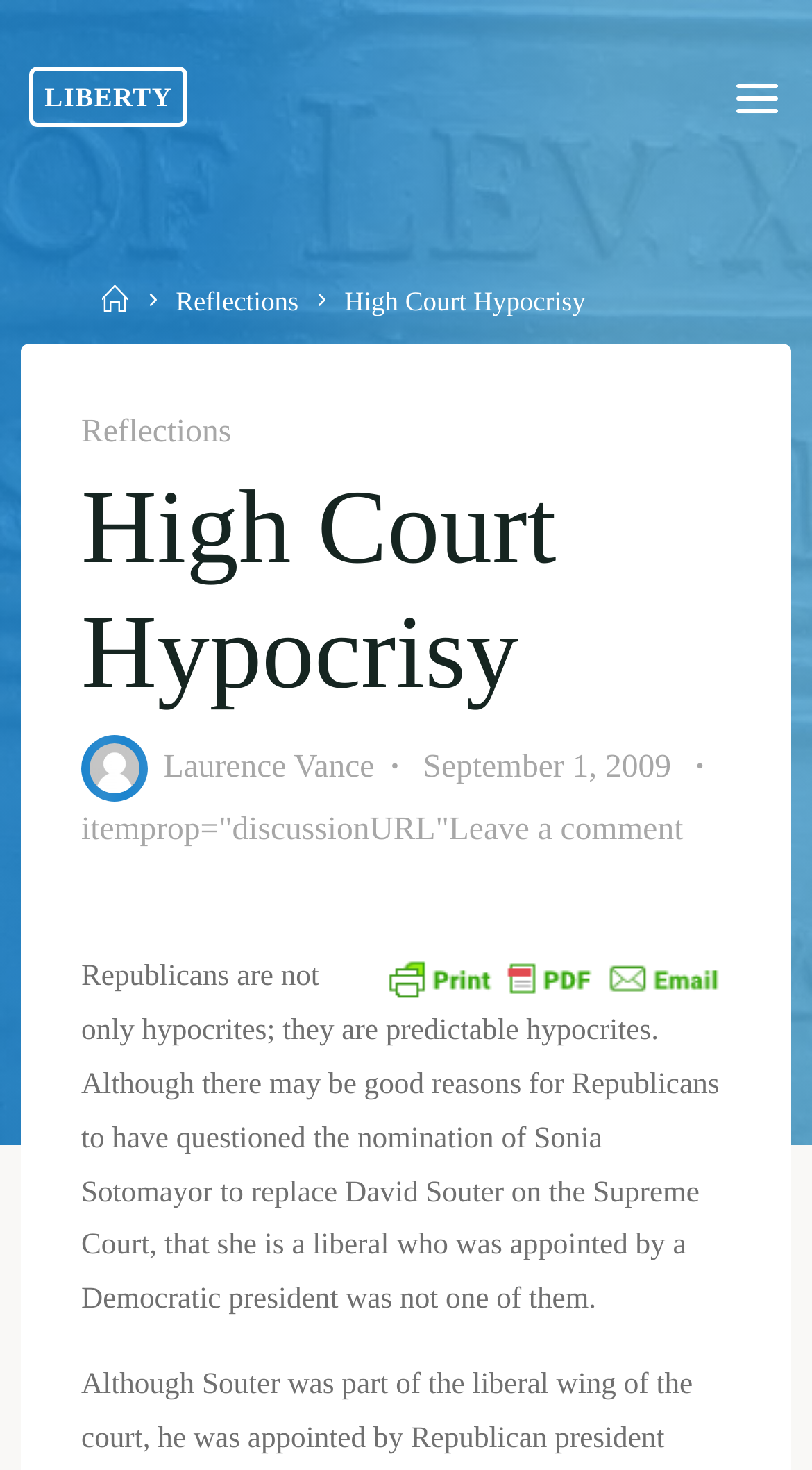Find and specify the bounding box coordinates that correspond to the clickable region for the instruction: "Click LIBERTY".

[0.037, 0.045, 0.23, 0.086]